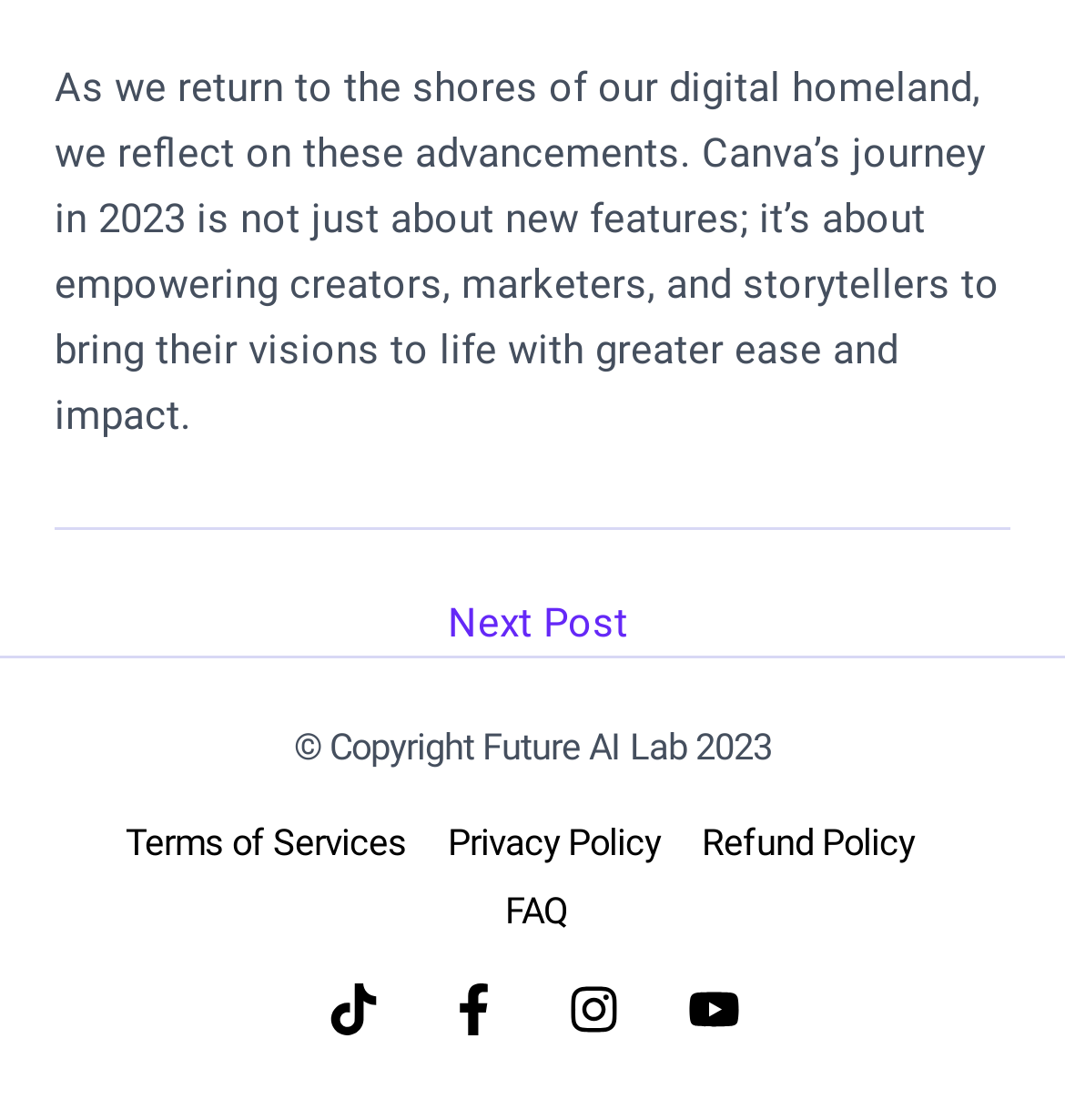Please find the bounding box coordinates of the element's region to be clicked to carry out this instruction: "Click on Next Post".

[0.056, 0.539, 0.954, 0.575]